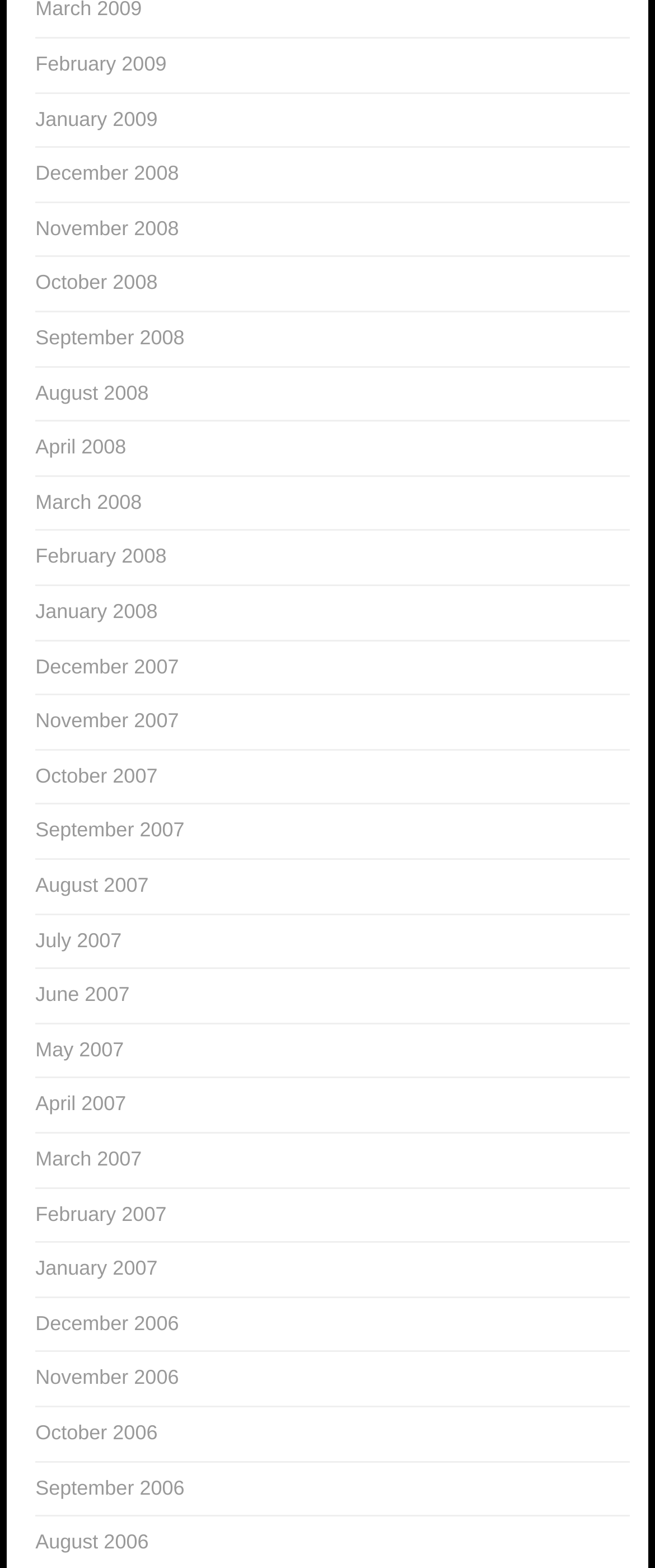Locate the bounding box of the UI element described in the following text: "Advocates & Solicitors".

None